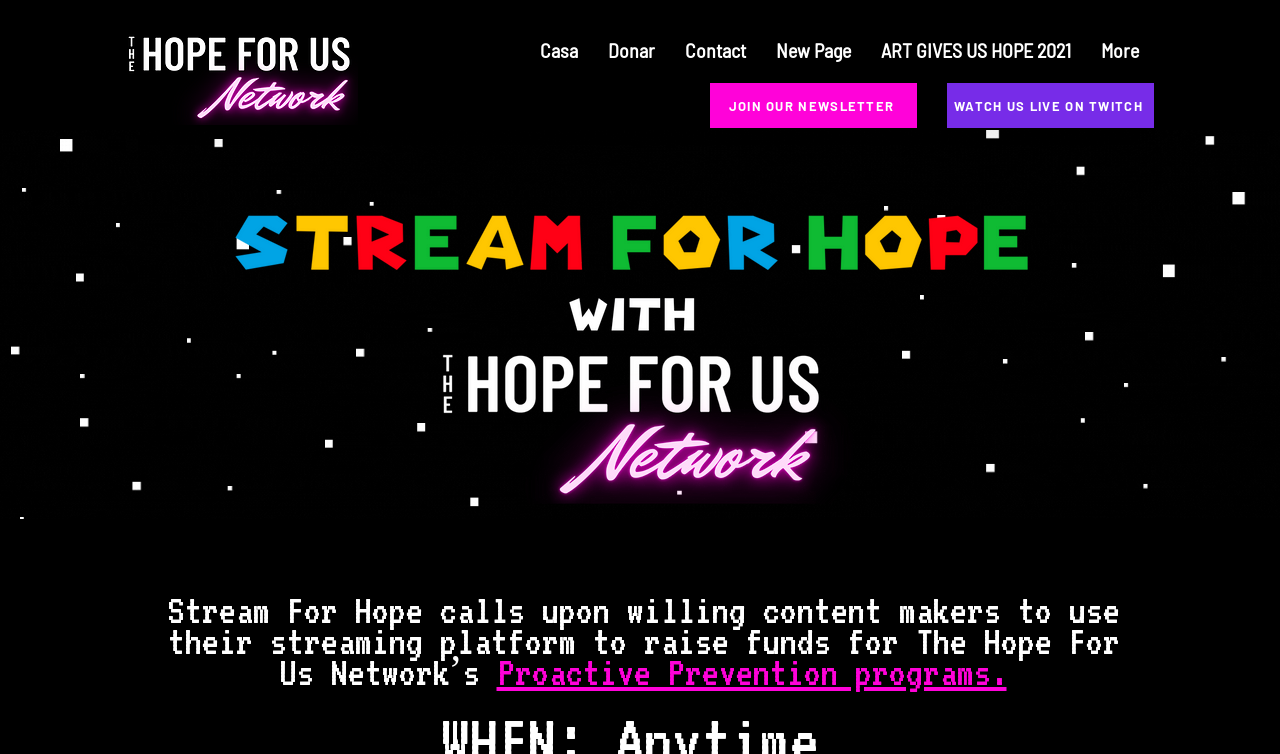Examine the screenshot and answer the question in as much detail as possible: What is the purpose of Stream For Hope?

The purpose of Stream For Hope can be inferred from the description on the webpage, which states 'Stream For Hope calls upon willing content makers to use their streaming platform to raise funds for The Hope For Us Network’s Proactive Prevention programs.' This suggests that the main goal of Stream For Hope is to raise funds for the Hope For Us Network.